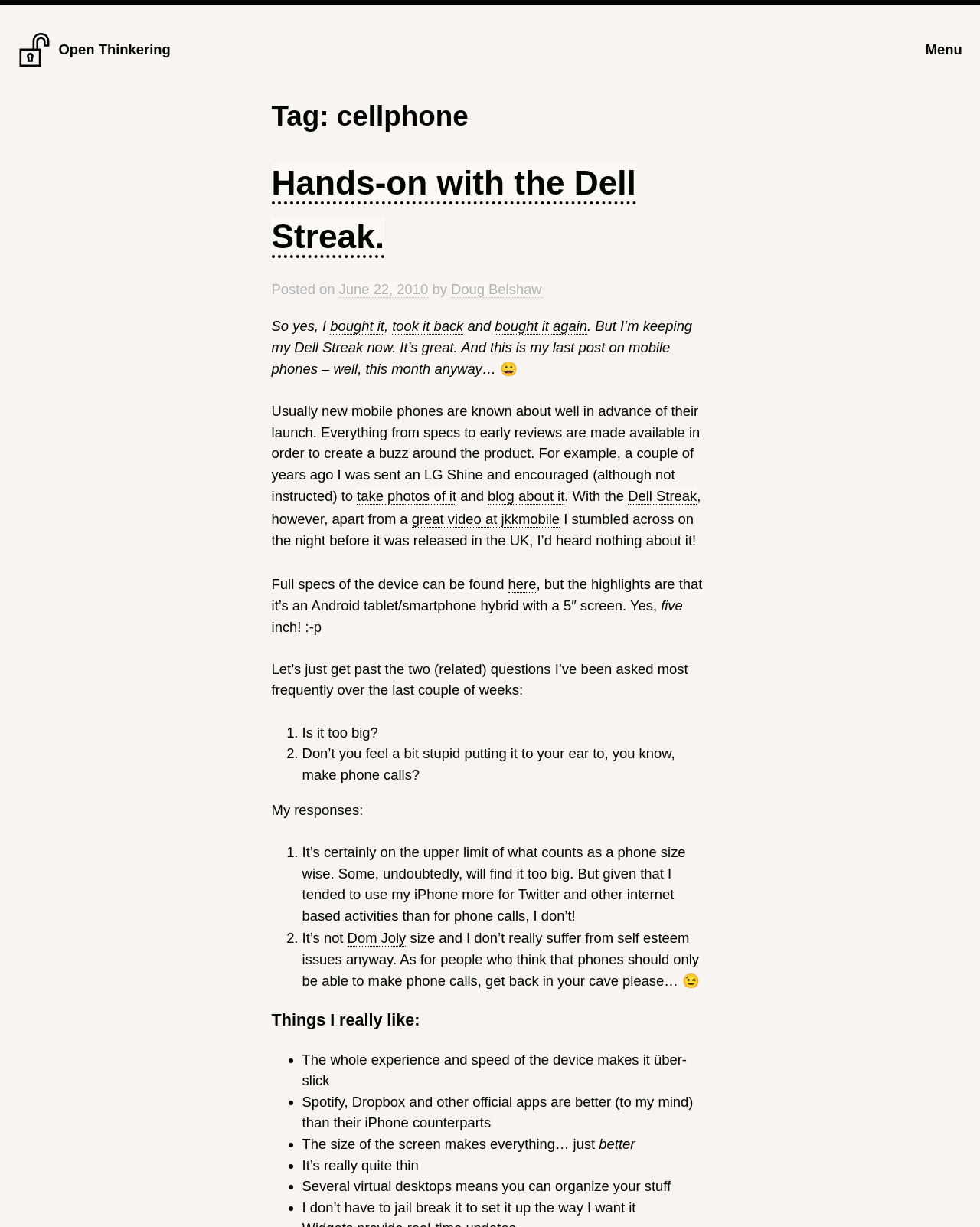Using the information in the image, give a comprehensive answer to the question: 
What is the name of the device being reviewed in this blog post?

The device being reviewed is mentioned as 'Dell Streak' in the blog post, which is an Android tablet/smartphone hybrid with a 5-inch screen.